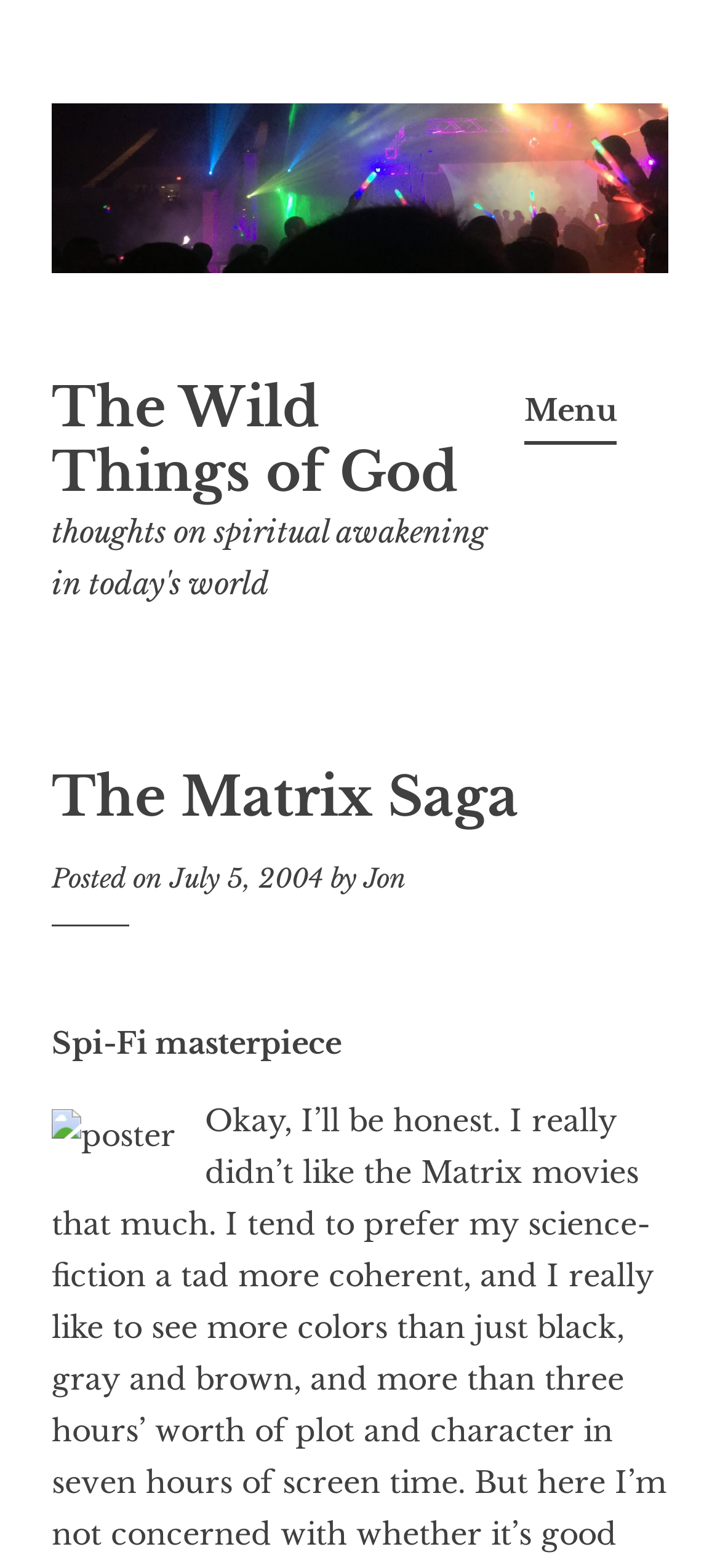Provide the bounding box coordinates of the HTML element described by the text: "parent_node: Skip to content". The coordinates should be in the format [left, top, right, bottom] with values between 0 and 1.

[0.072, 0.066, 0.928, 0.174]